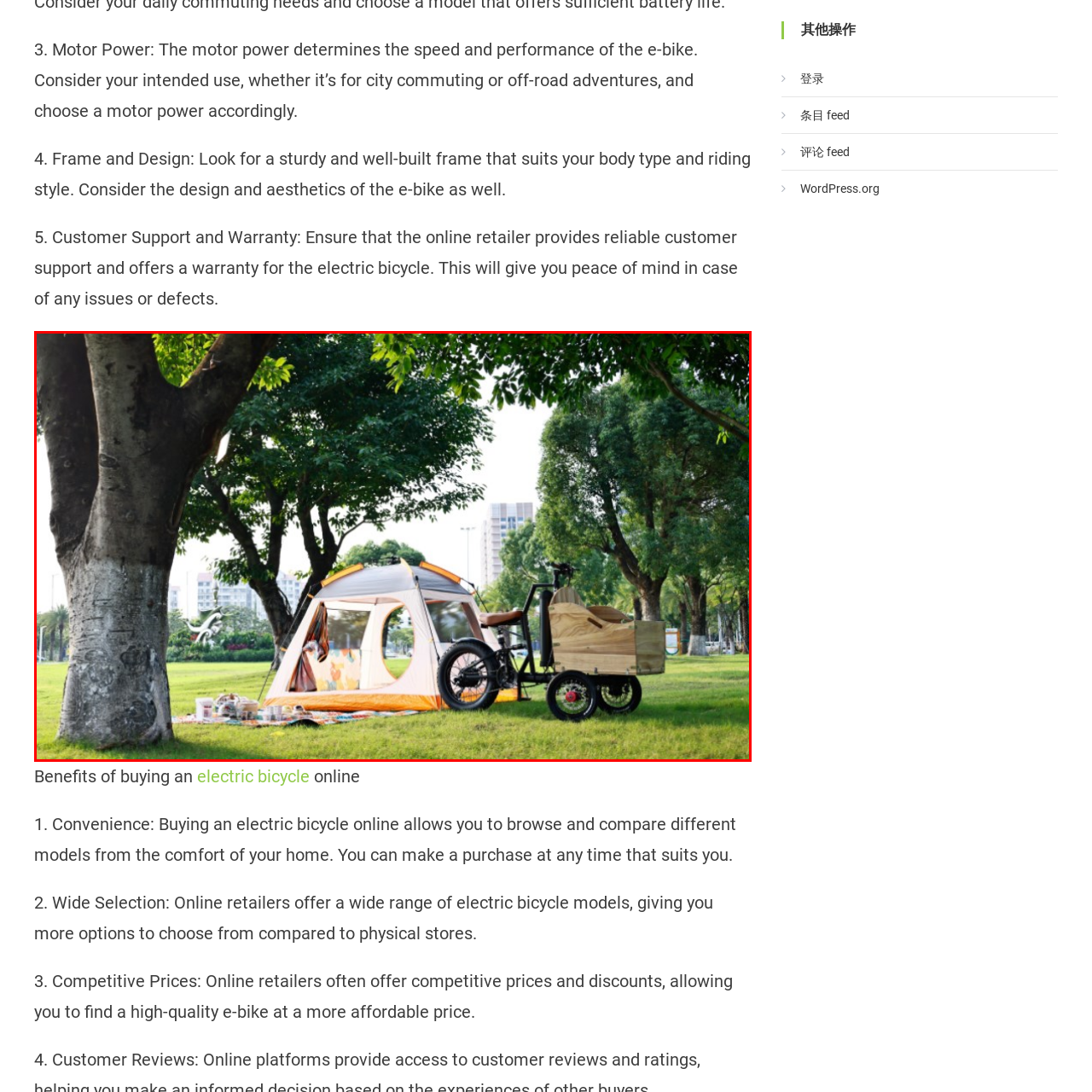Explain in detail what is happening in the image that is surrounded by the red box.

The image depicts a serene outdoor scene featuring a cozy camping setup amidst lush greenery. A brightly colored tent with orange accents is pitched on a grassy area, inviting relaxation and adventure. Adjacent to the tent is a sturdy electric bicycle equipped with a wooden cargo box, showcasing its practical design ideal for outdoor activities or trips to the local market. This setup encapsulates the essence of modern, eco-friendly living, where convenience and nature coexist harmoniously. The vibrant surroundings, complimented by the dappled sunlight filtering through the trees, create an idyllic atmosphere perfect for a day of exploration or leisure.